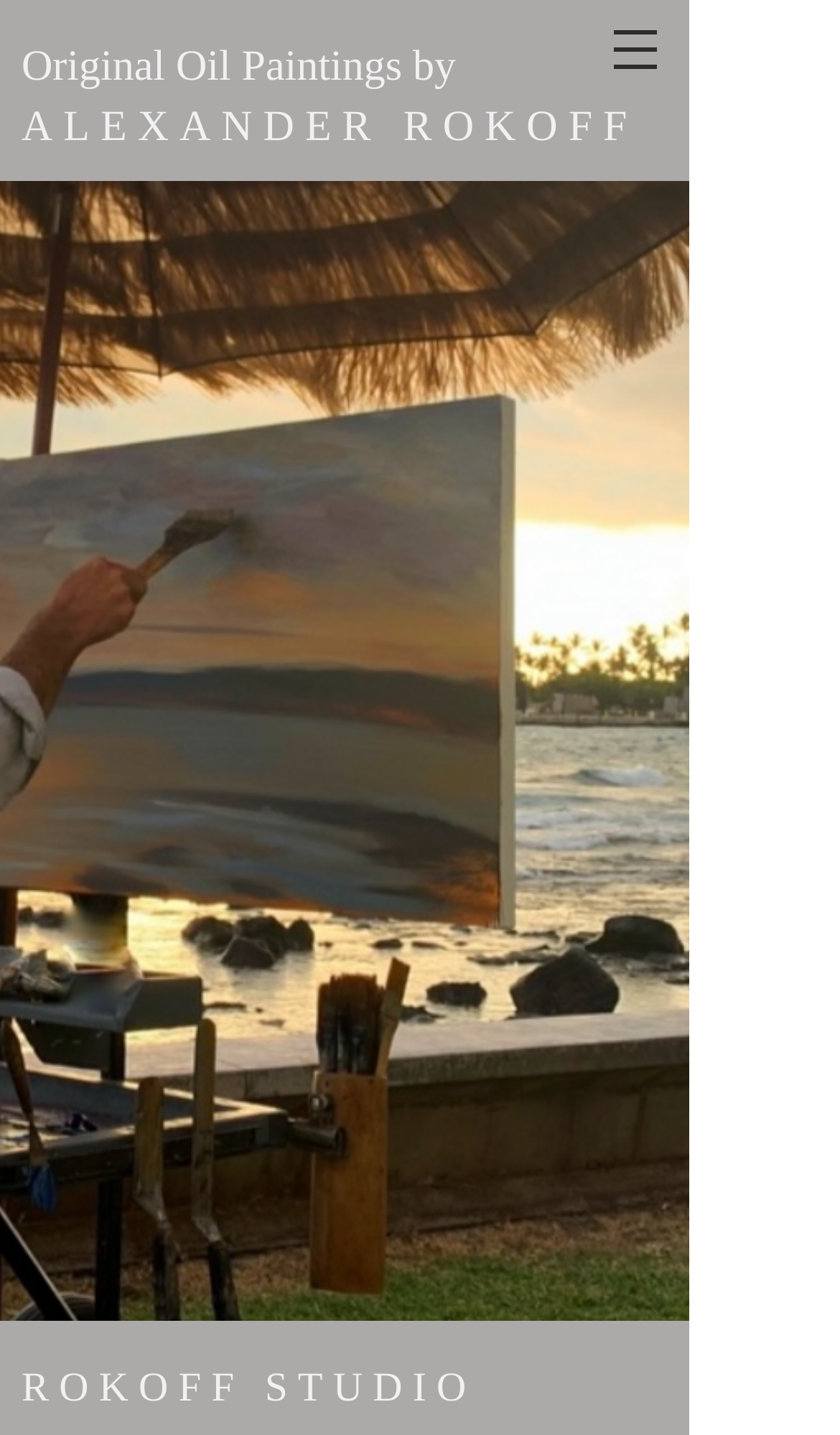What is the name of the artist?
Refer to the image and give a detailed answer to the query.

The name of the artist can be found in the static text element 'ALEXANDER ROKOFF' located at the top of the webpage, which suggests that the artist's name is Alexander Rokoff.